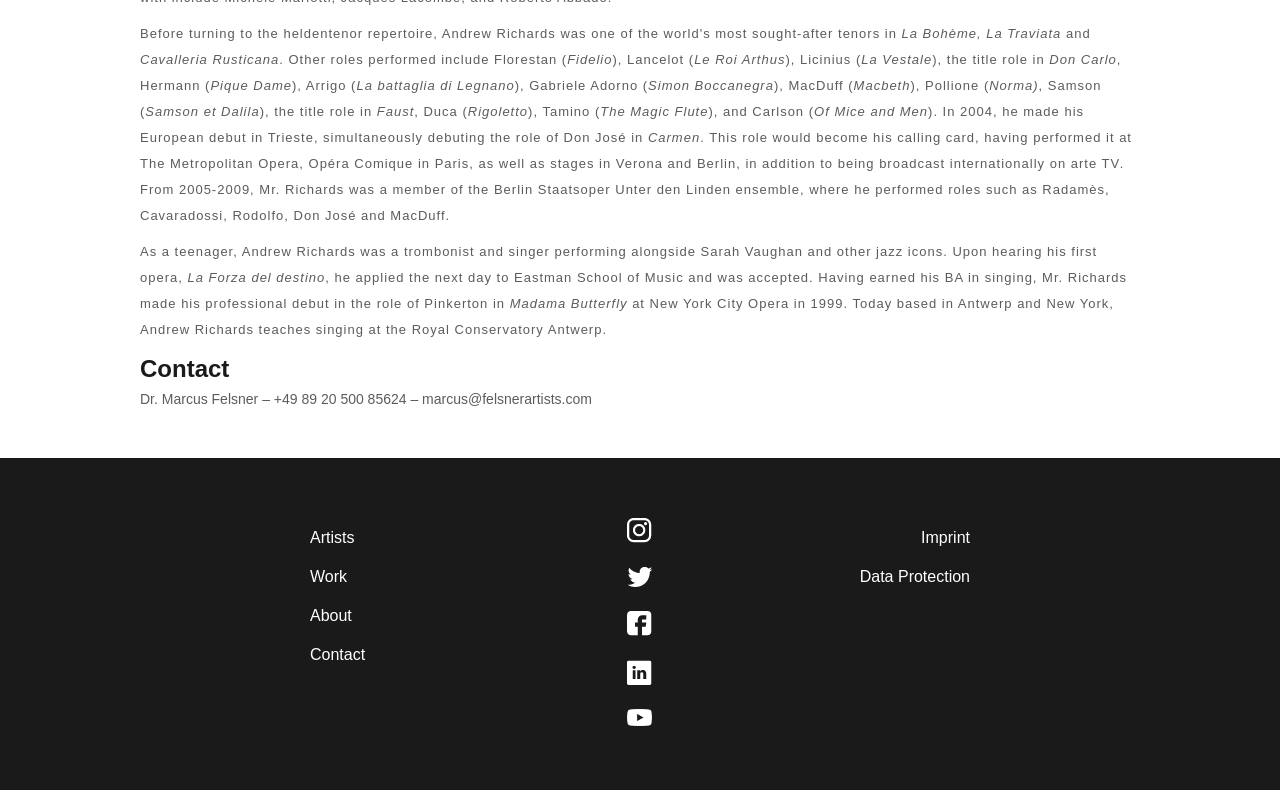What is the name of the opera where Andrew Richards made his European debut?
Provide a concise answer using a single word or phrase based on the image.

Carmen